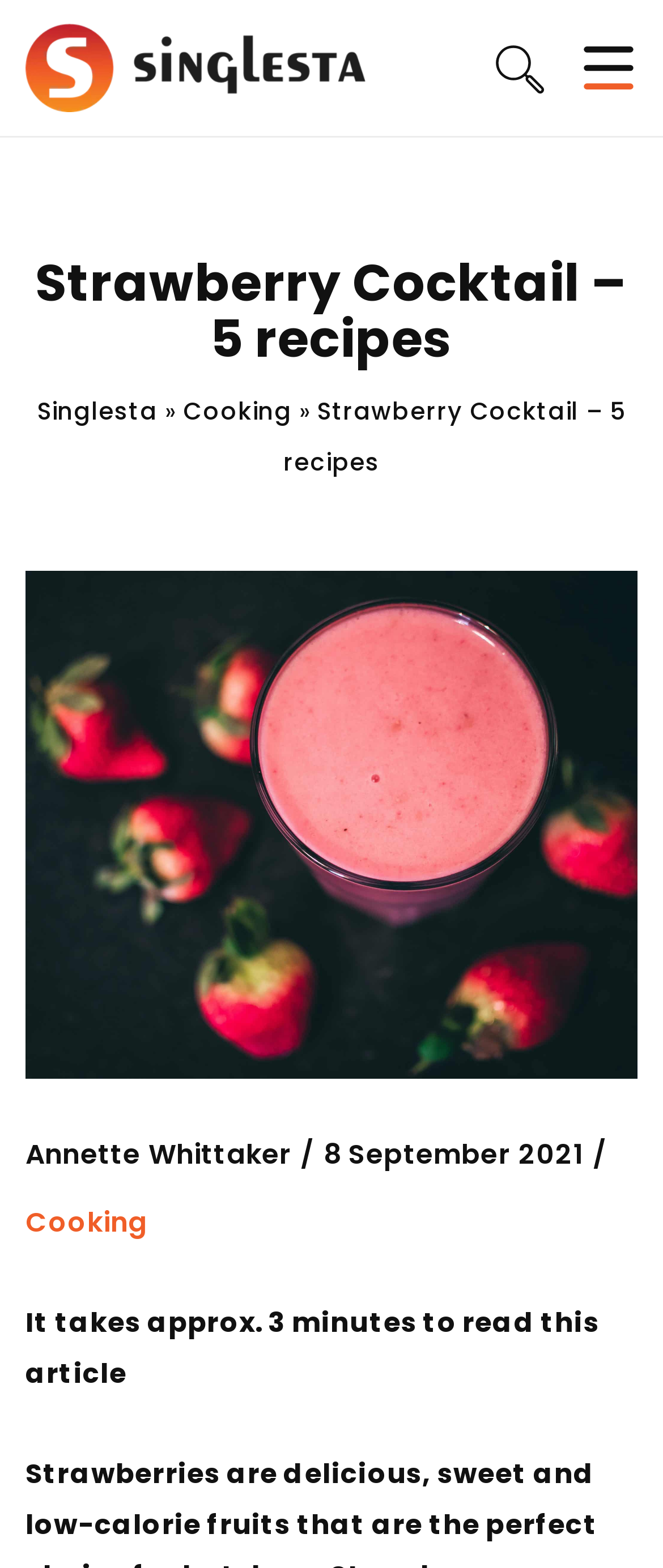What is the topic of the main image?
Using the picture, provide a one-word or short phrase answer.

Strawberry Cocktail